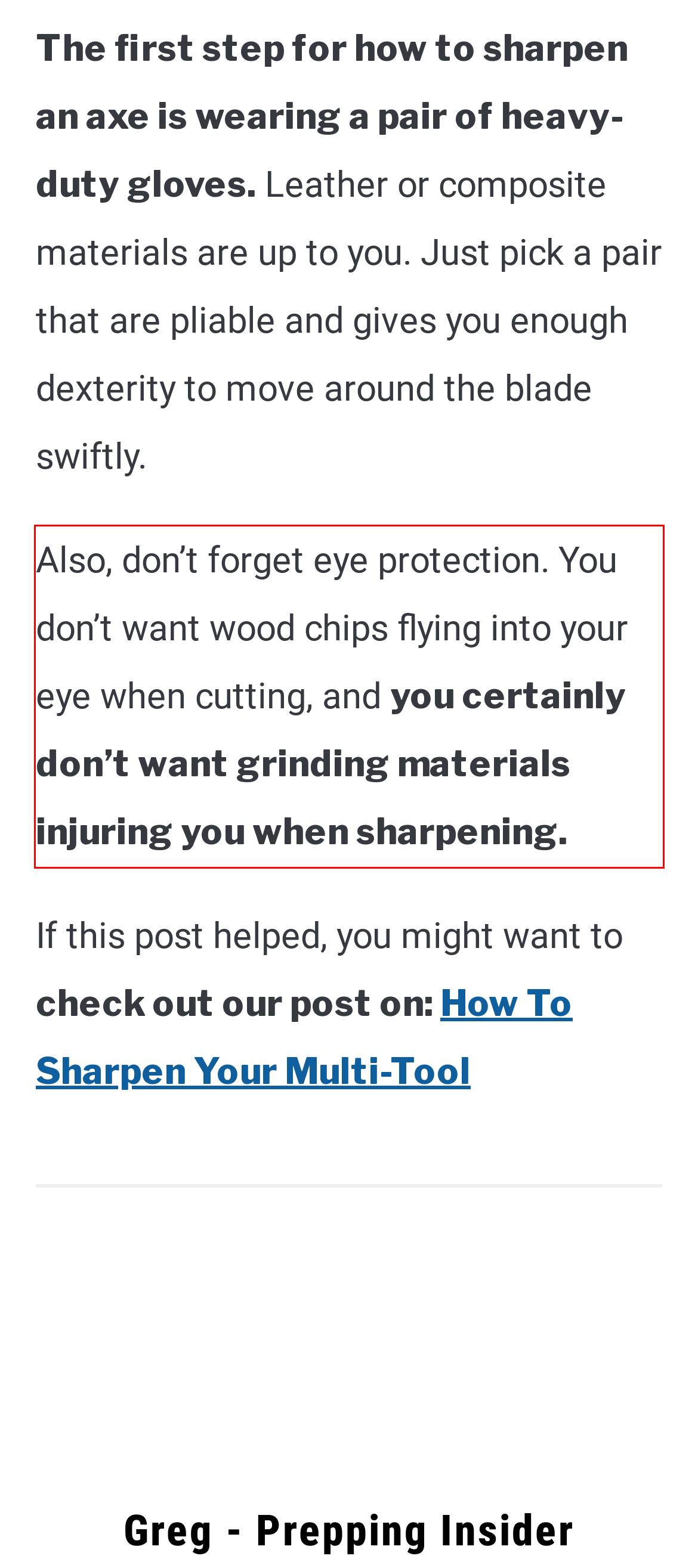In the given screenshot, locate the red bounding box and extract the text content from within it.

Also, don’t forget eye protection. You don’t want wood chips flying into your eye when cutting, and you certainly don’t want grinding materials injuring you when sharpening.